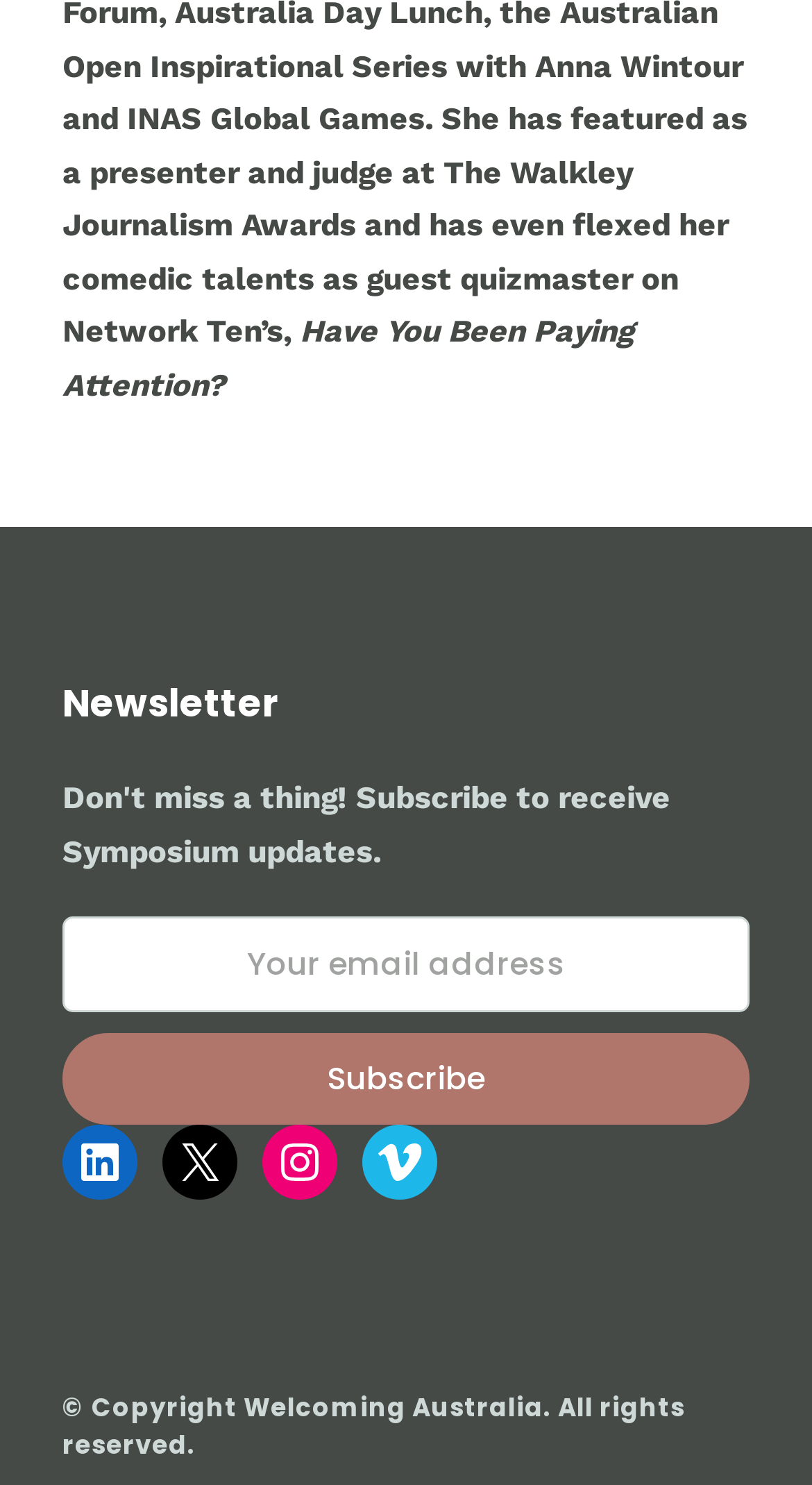What is required to subscribe to the newsletter?
Based on the image, provide a one-word or brief-phrase response.

Email address